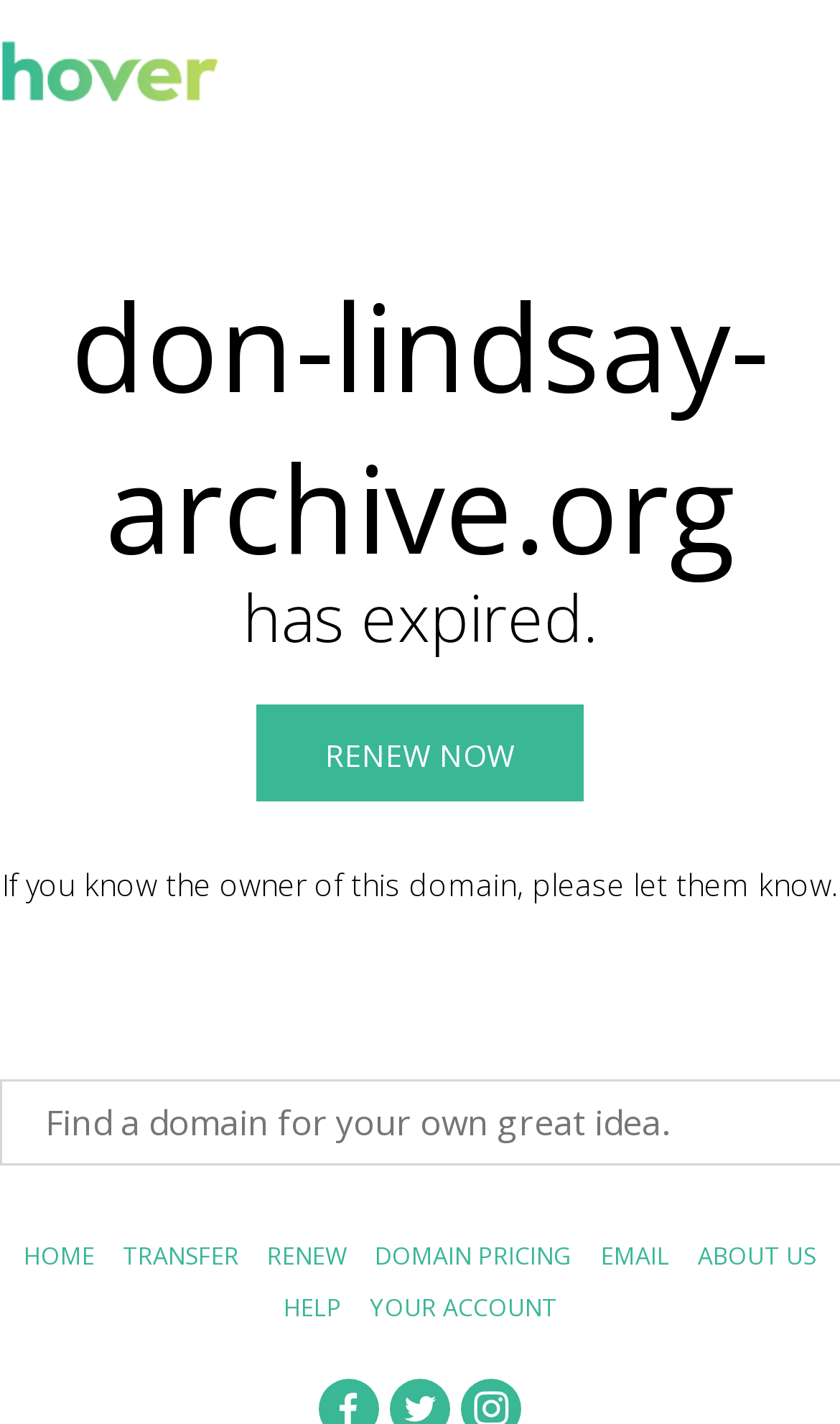Determine the bounding box coordinates for the clickable element to execute this instruction: "check DOMAIN PRICING". Provide the coordinates as four float numbers between 0 and 1, i.e., [left, top, right, bottom].

[0.446, 0.869, 0.682, 0.892]